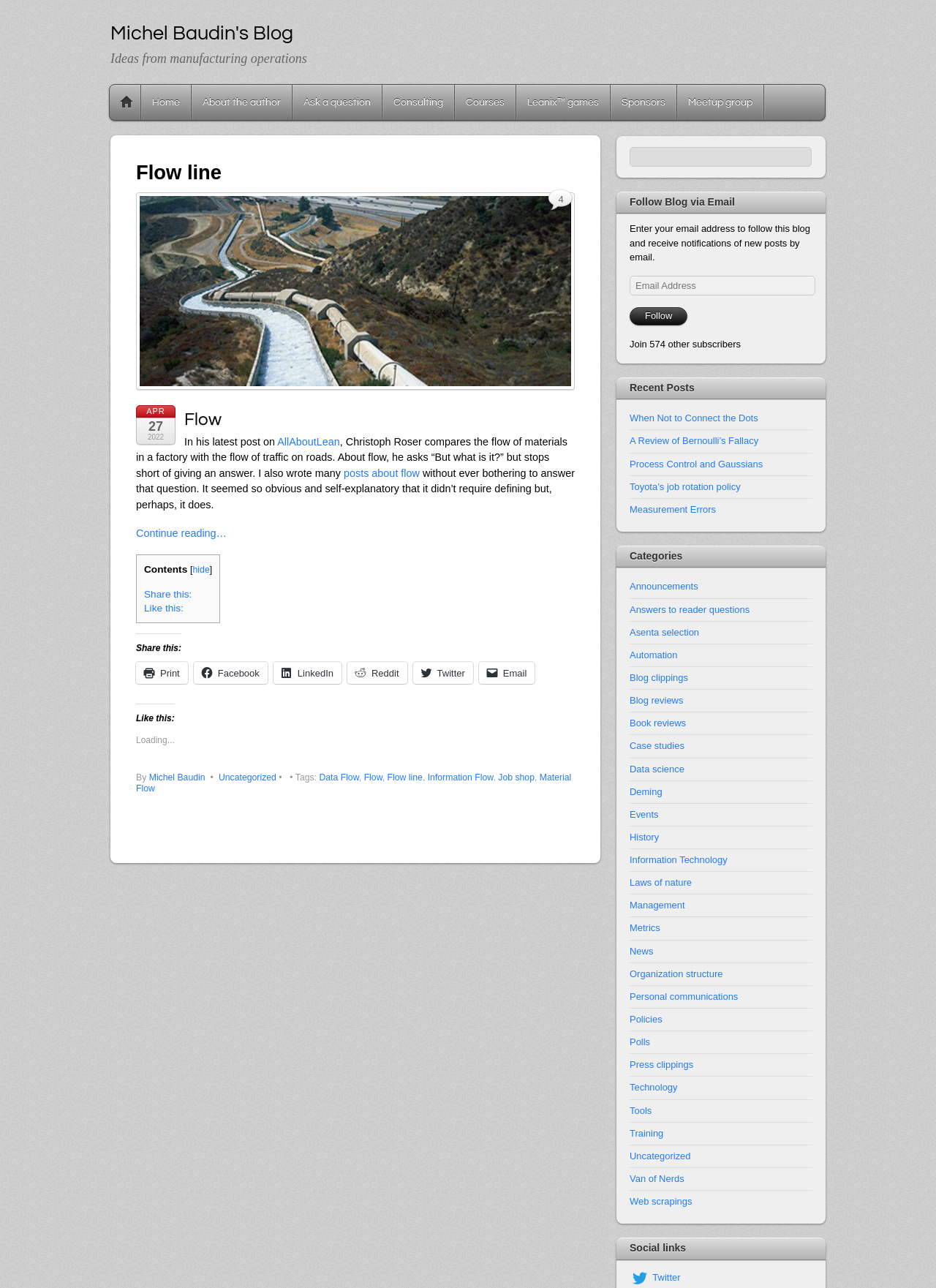Kindly provide the bounding box coordinates of the section you need to click on to fulfill the given instruction: "Read the latest post".

[0.145, 0.338, 0.606, 0.372]